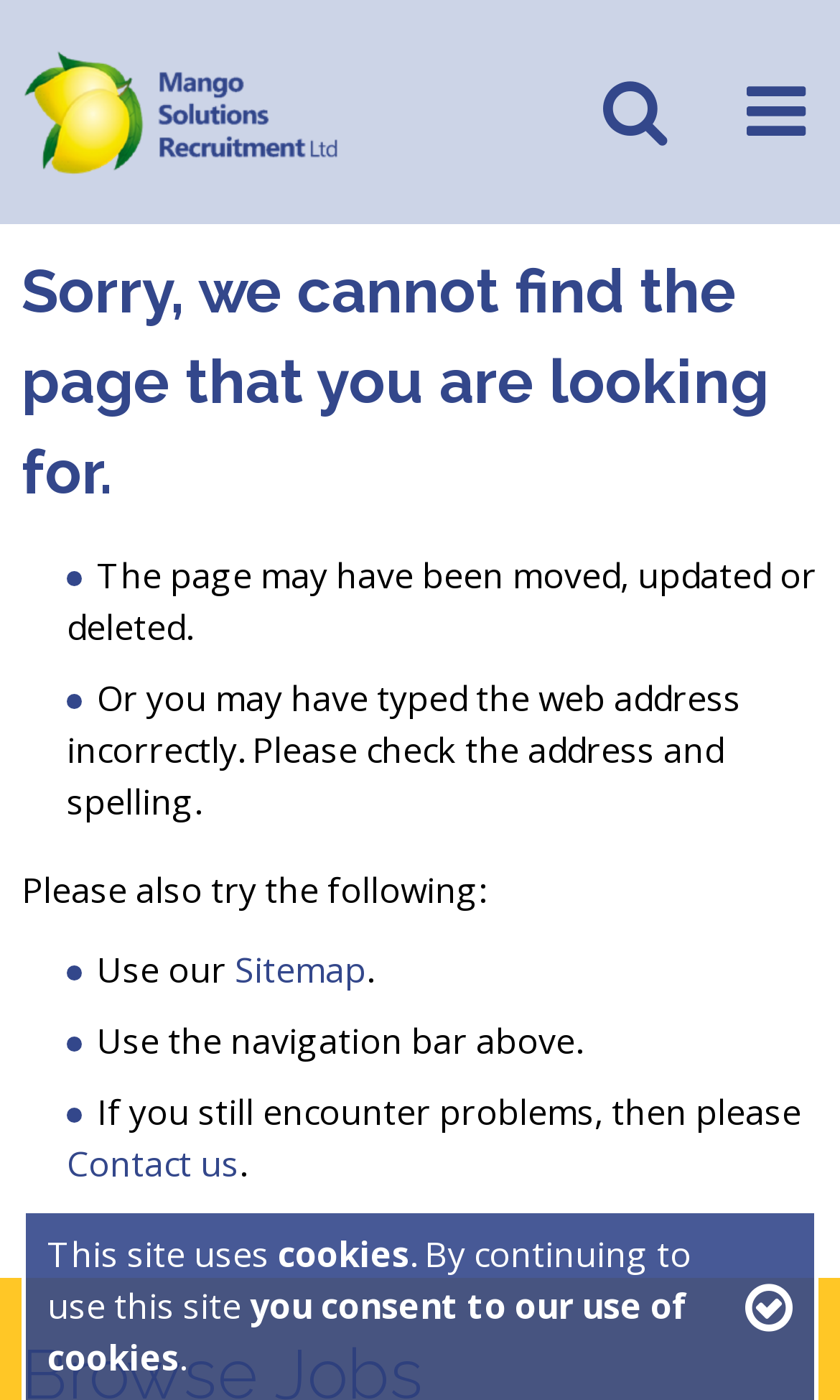What is the title or heading displayed on the webpage?

Sorry, we cannot find the page that you are looking for.